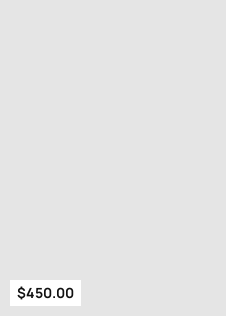What is the background of the image?
Please analyze the image and answer the question with as much detail as possible.

The background of the image appears to be neutral, which allows the price tag and the dress to stand out effectively, drawing attention to the high-fashion item.